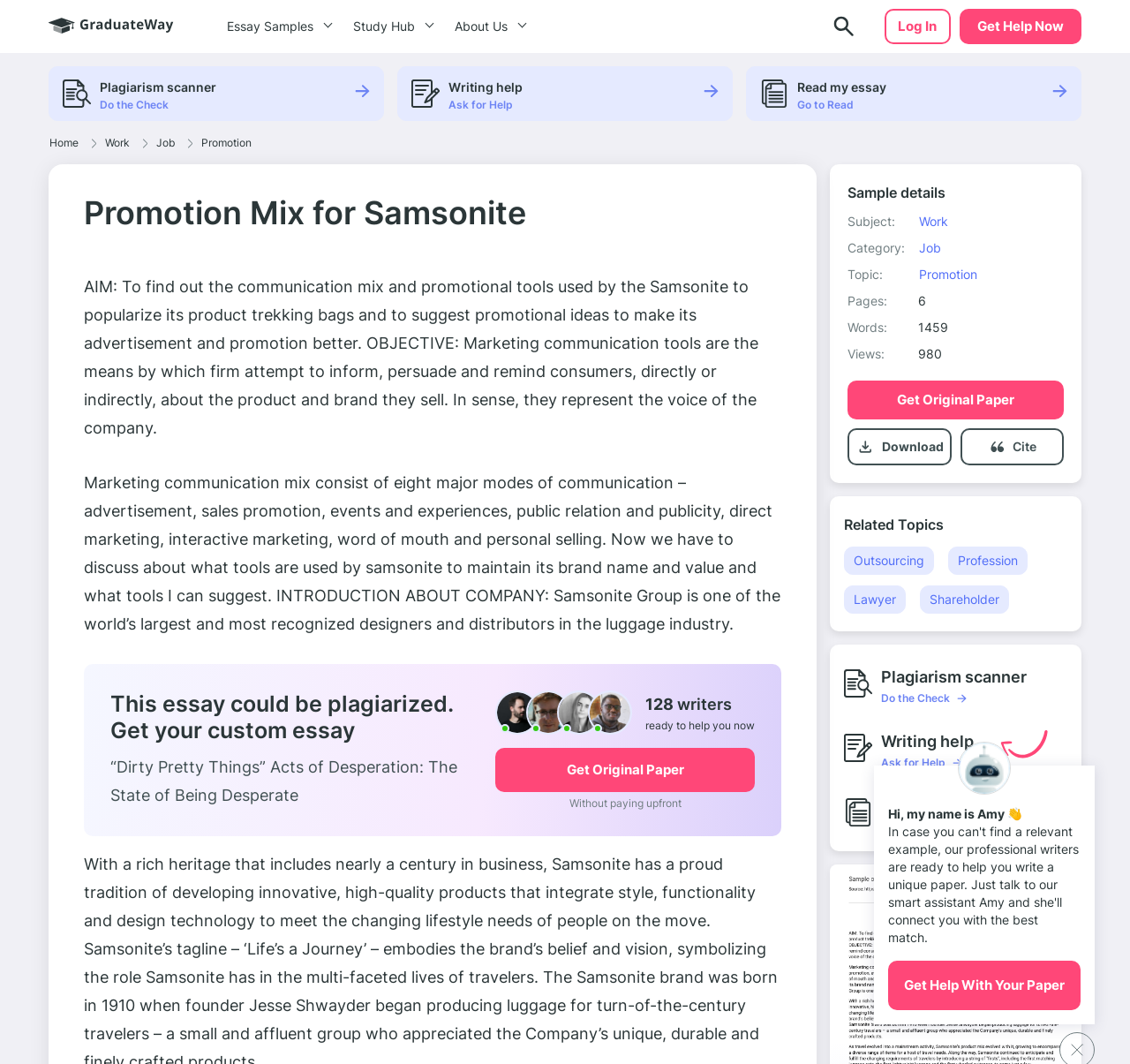What can be downloaded from the page?
Based on the image, answer the question with as much detail as possible.

The page offers the option to download an 'Original Paper', as indicated by the button 'Get Original Paper' and the text 'Download' next to it.